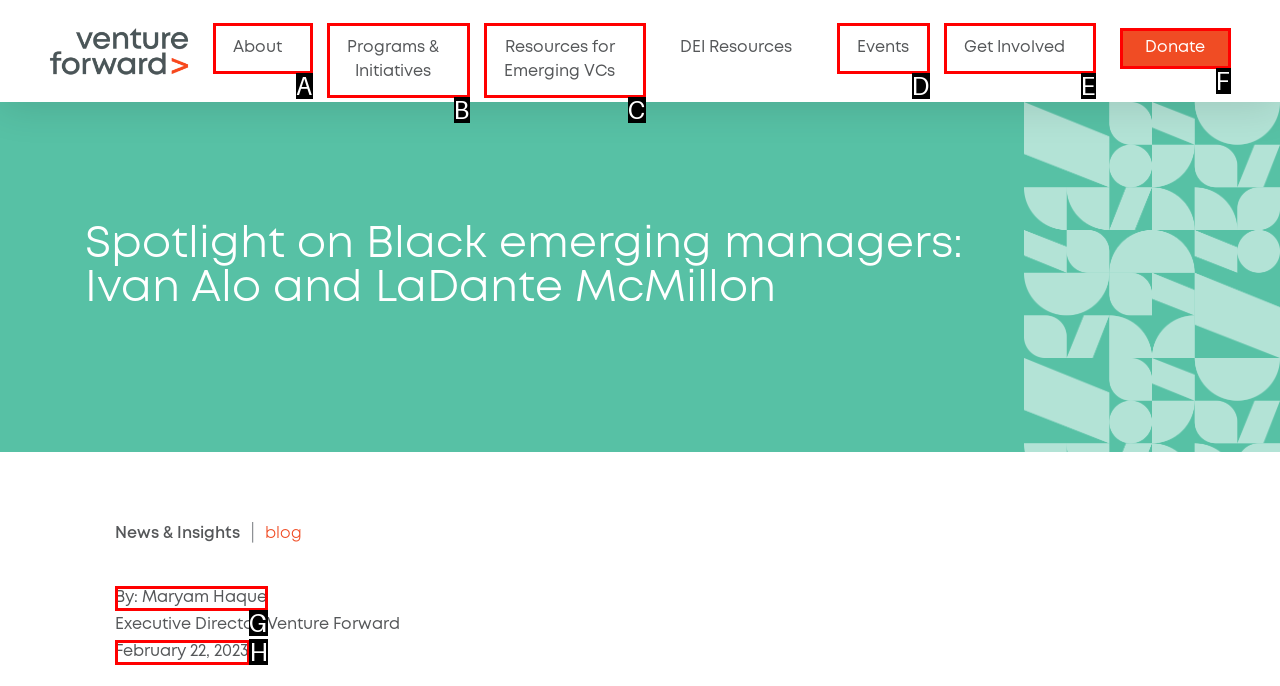Tell me which one HTML element I should click to complete this task: Check the date of the article Answer with the option's letter from the given choices directly.

H